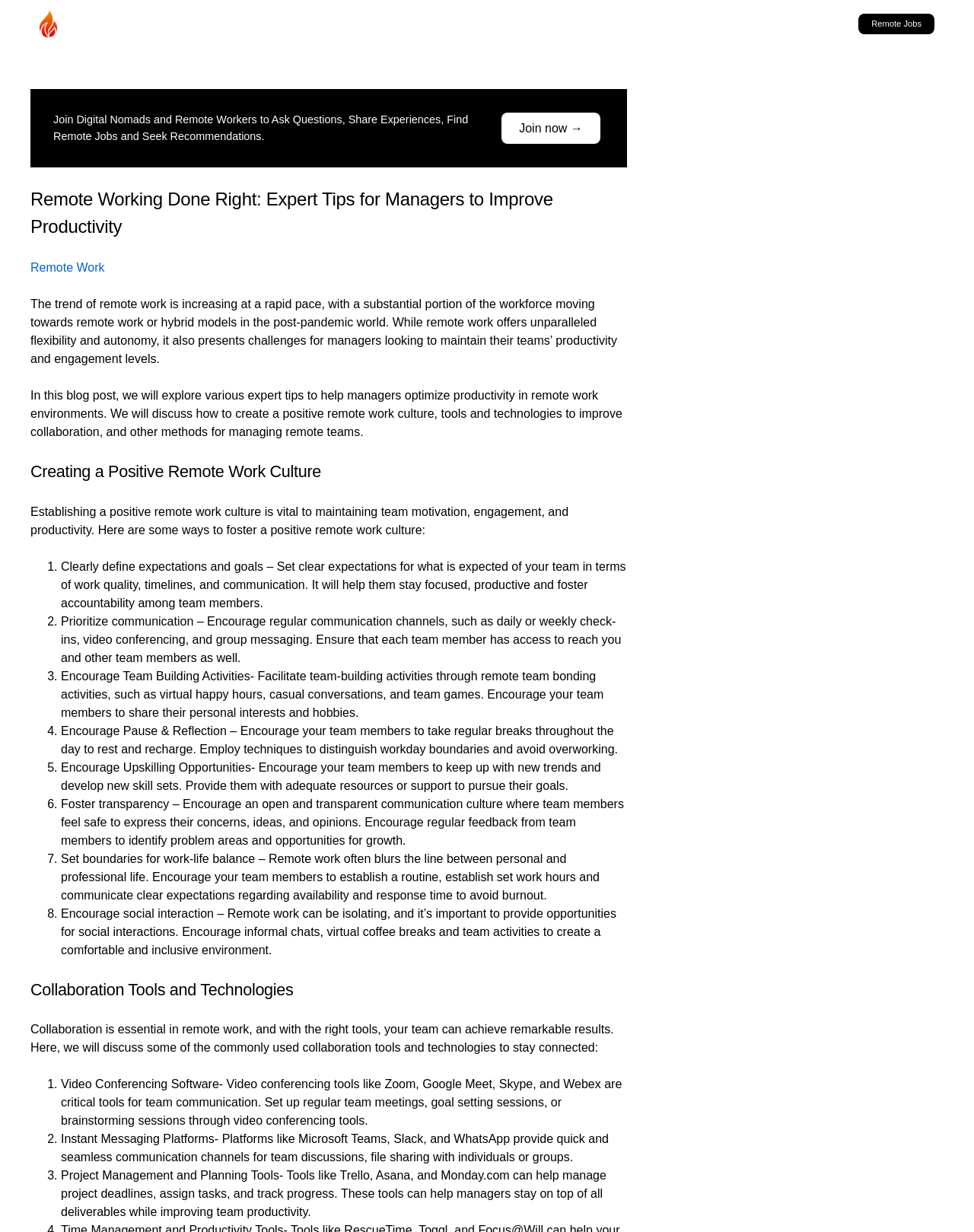What is the main topic of the webpage?
Please answer the question with as much detail as possible using the screenshot.

The webpage is focused on providing expert tips for managers to improve productivity in remote work environments, and it discusses various aspects of remote working, including creating a positive remote work culture and using collaboration tools and technologies.